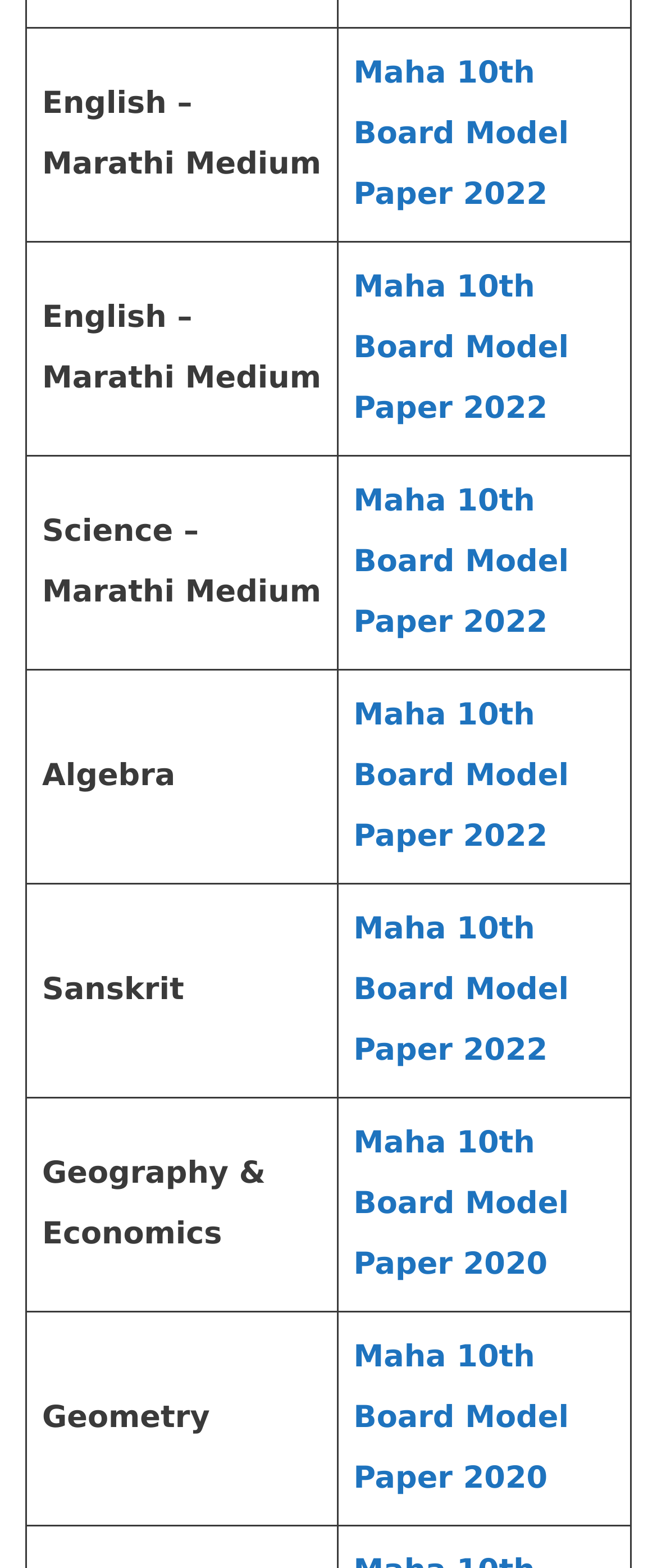What is the medium of the second row?
Refer to the screenshot and answer in one word or phrase.

Marathi